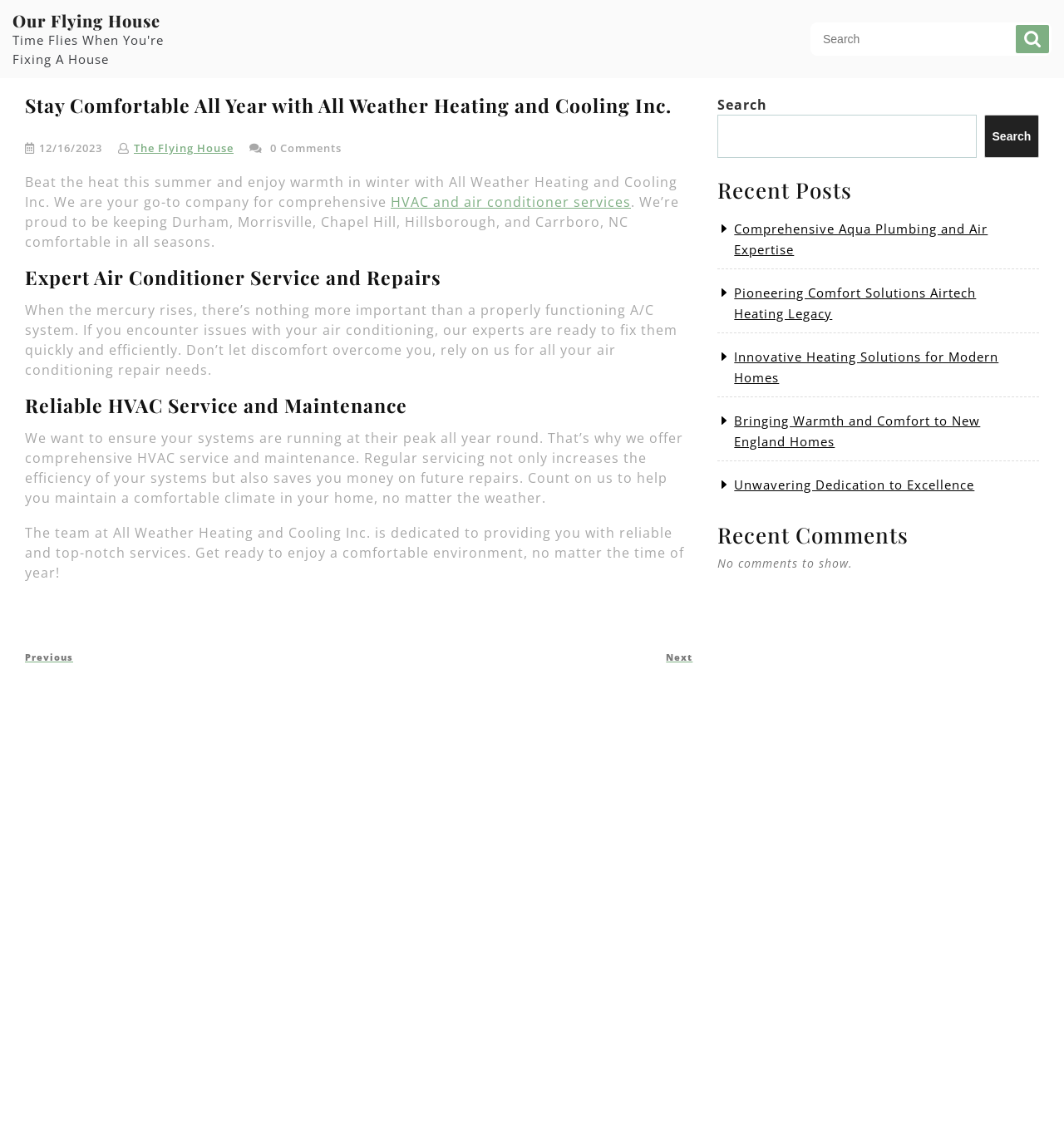Please specify the bounding box coordinates of the clickable section necessary to execute the following command: "Read more about 'HVAC and air conditioner services'".

[0.367, 0.17, 0.593, 0.186]